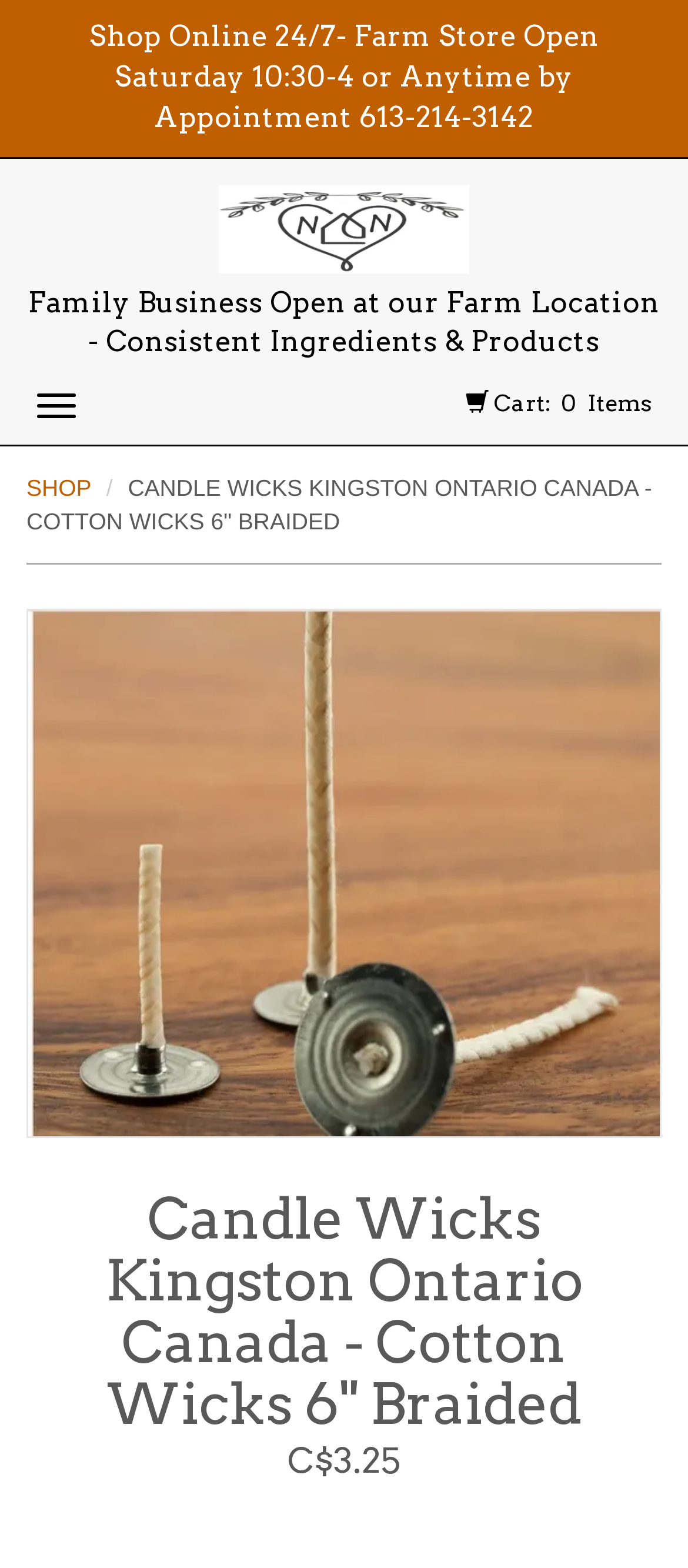What is the business's phone number?
Based on the image, give a one-word or short phrase answer.

613-214-3142